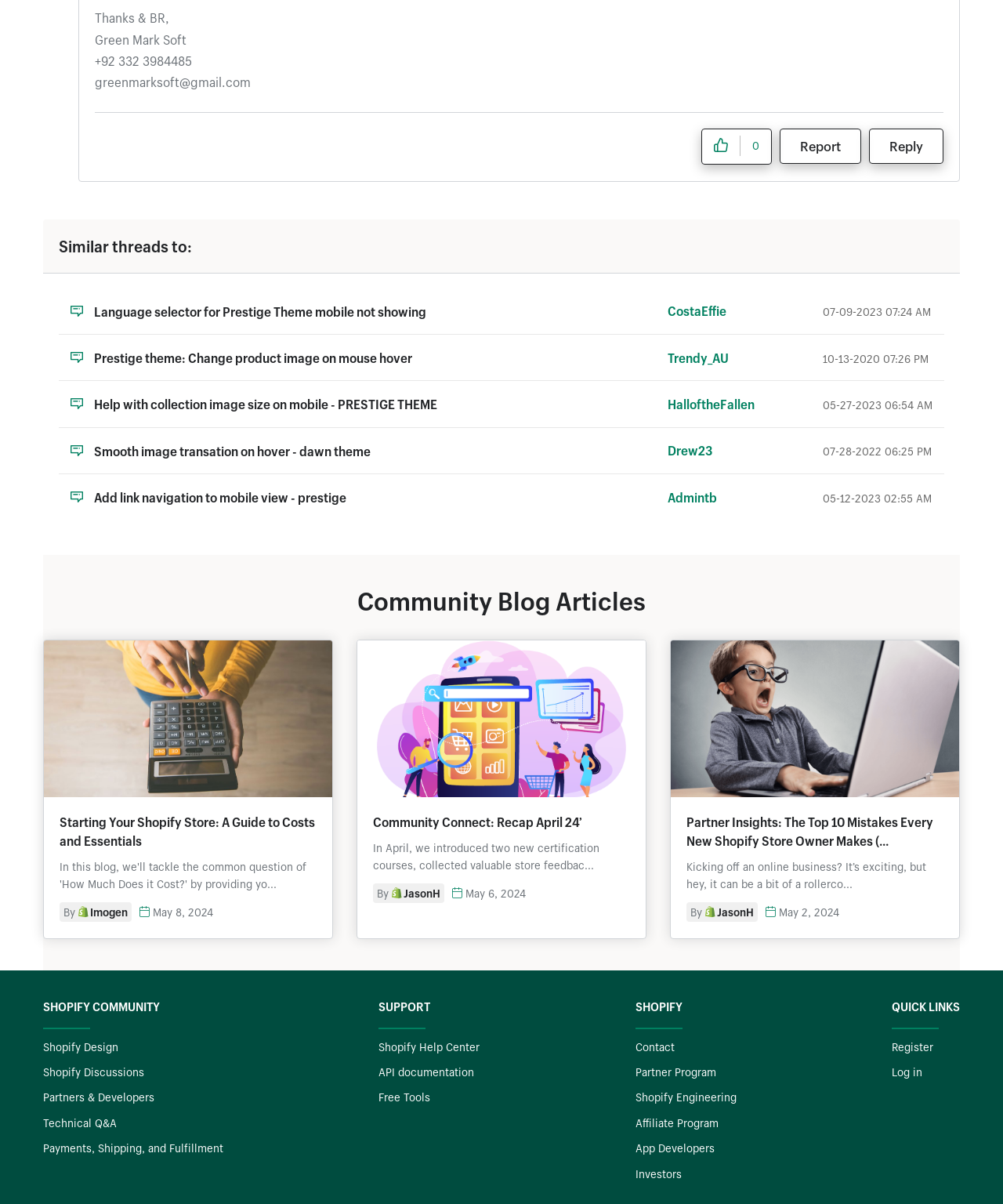Respond to the question below with a single word or phrase:
What is the date of the latest community blog article?

May 8, 2024